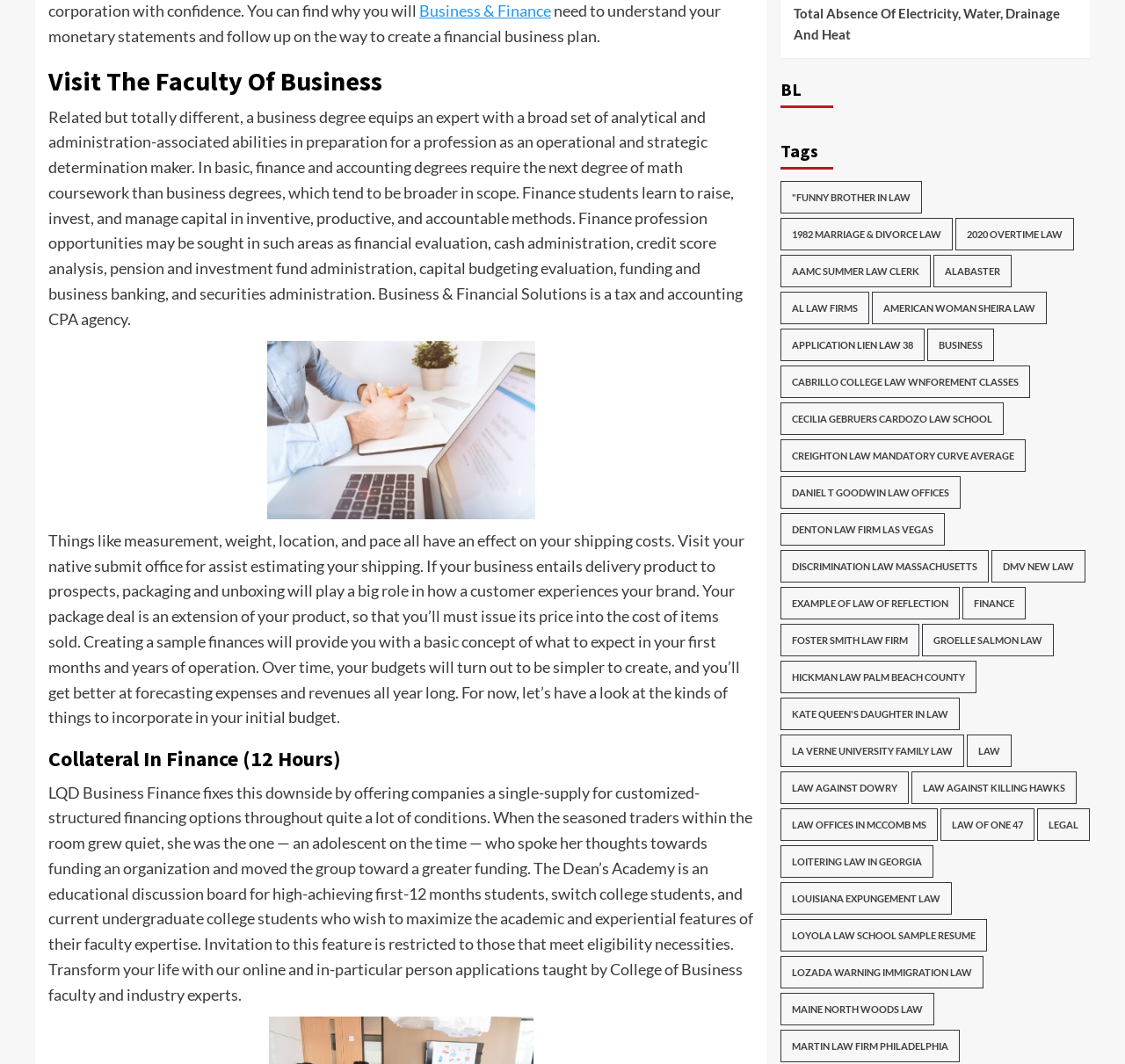Respond with a single word or short phrase to the following question: 
How many links are there on this webpage?

176